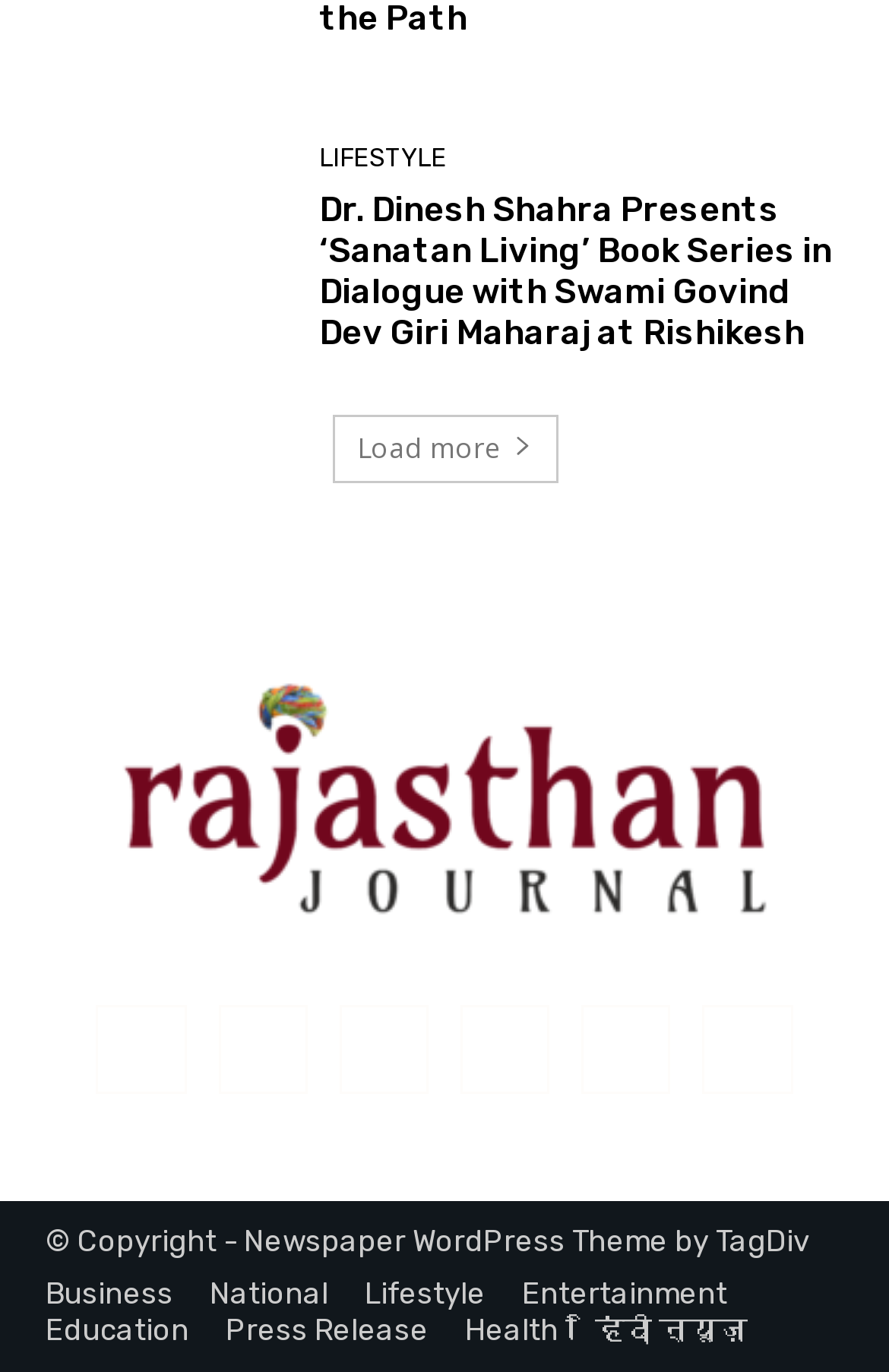Provide a brief response to the question using a single word or phrase: 
How many social media links are present on the webpage?

6